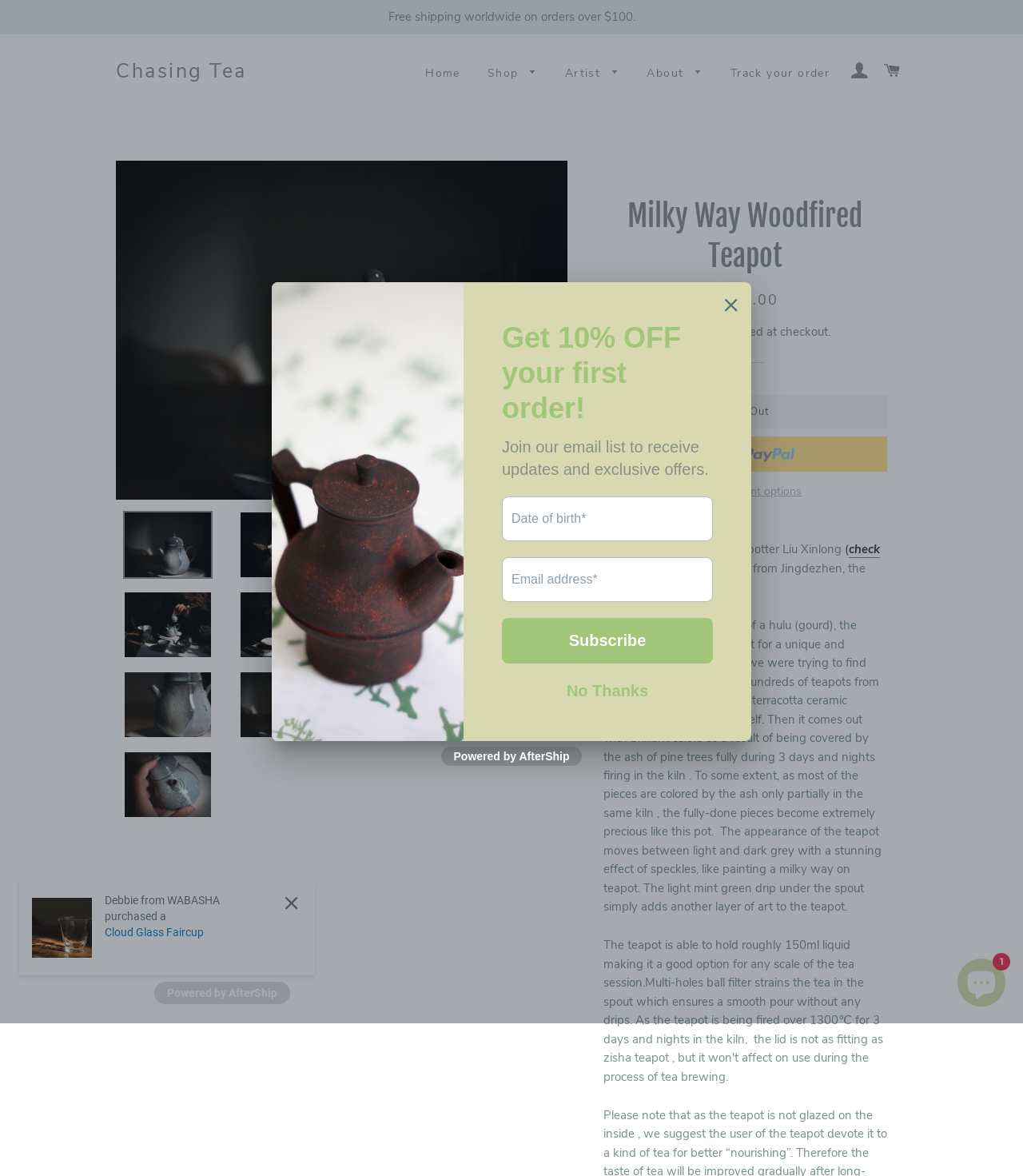What is the shipping policy of the website?
Respond to the question with a single word or phrase according to the image.

Free shipping worldwide on orders over $100